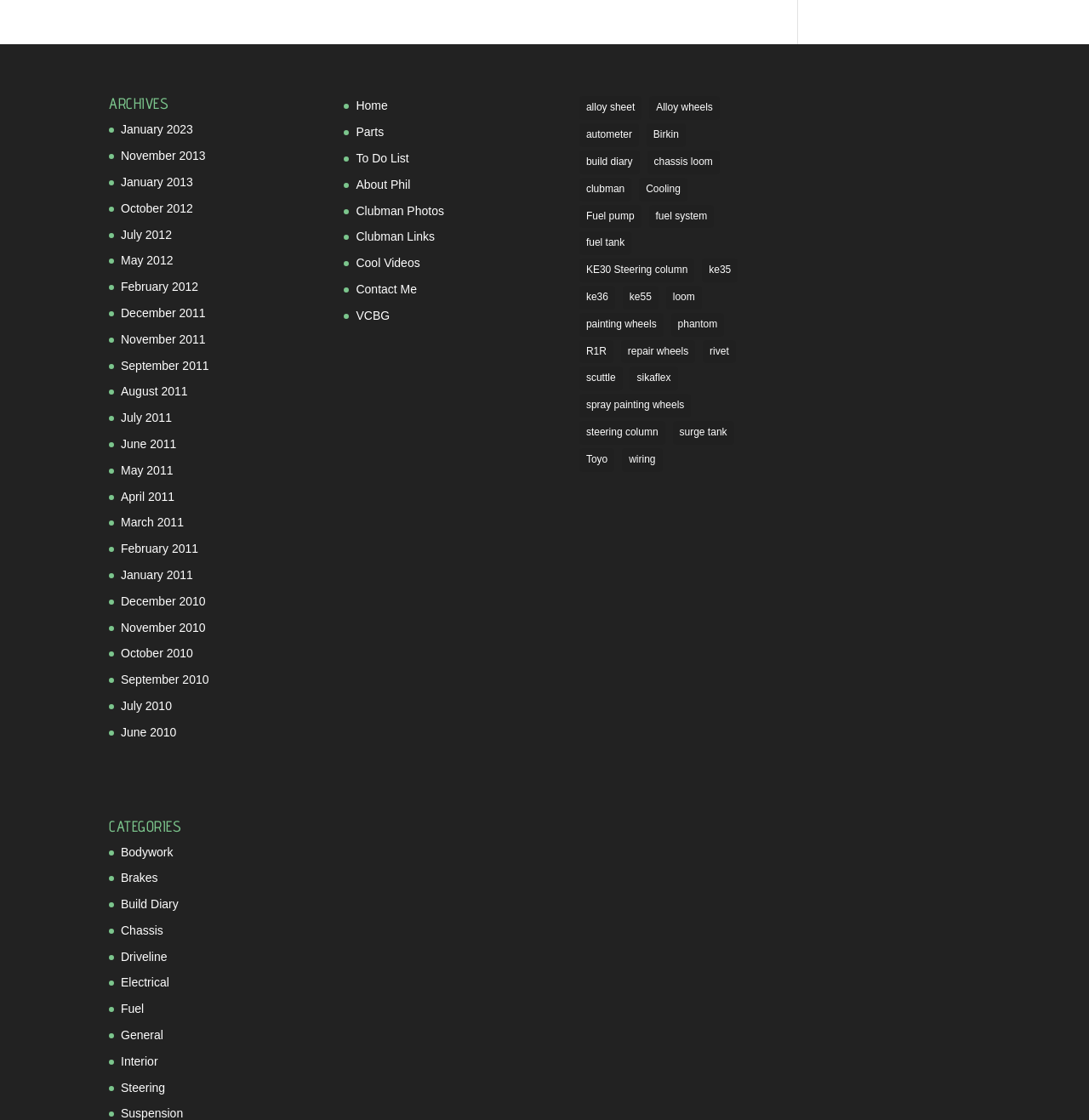Identify the bounding box coordinates for the element you need to click to achieve the following task: "Click on the 'January 2023' link". The coordinates must be four float values ranging from 0 to 1, formatted as [left, top, right, bottom].

[0.111, 0.11, 0.177, 0.122]